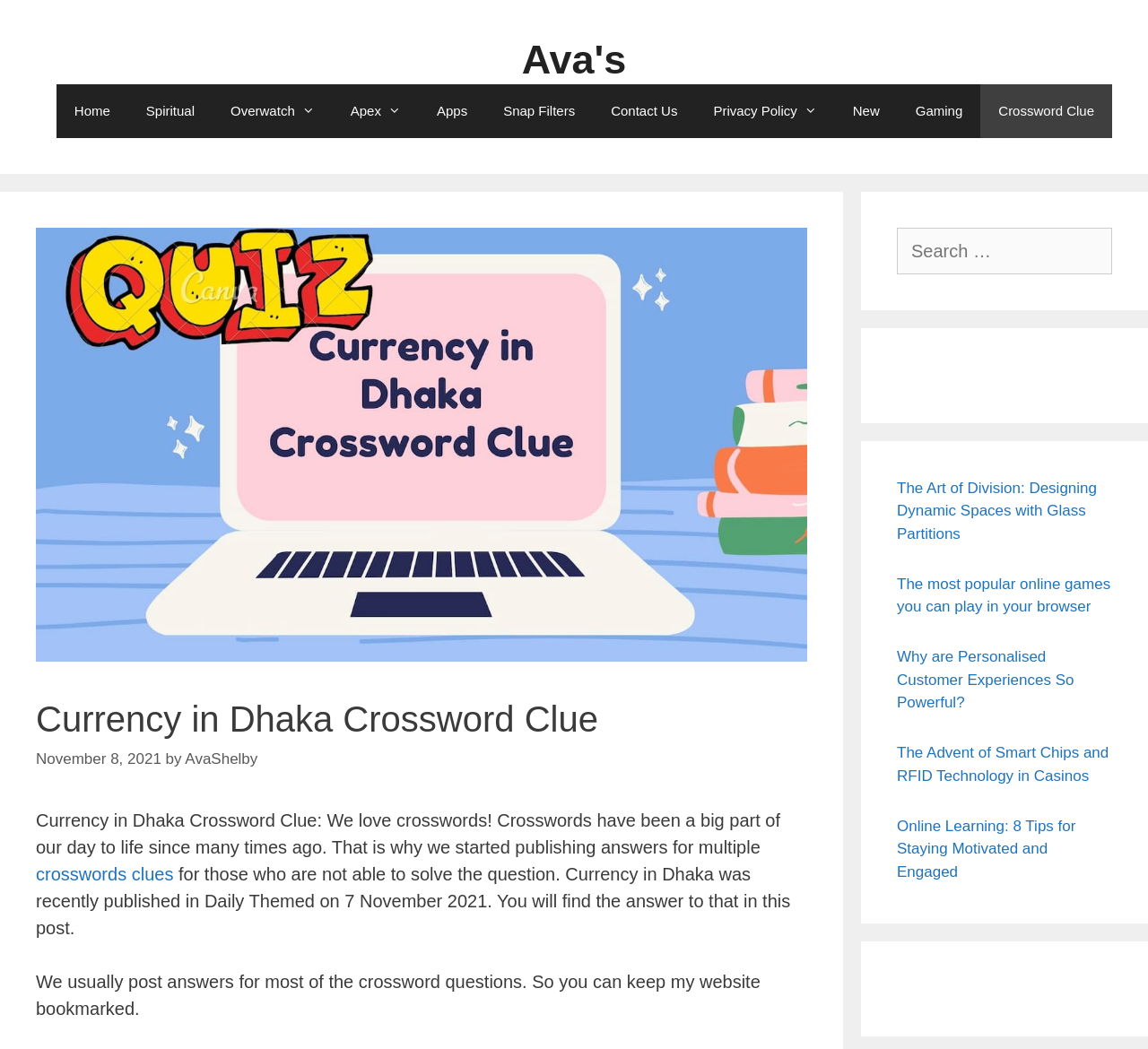Locate the bounding box coordinates of the element that needs to be clicked to carry out the instruction: "Explore the Spiritual page". The coordinates should be given as four float numbers ranging from 0 to 1, i.e., [left, top, right, bottom].

[0.112, 0.08, 0.185, 0.132]